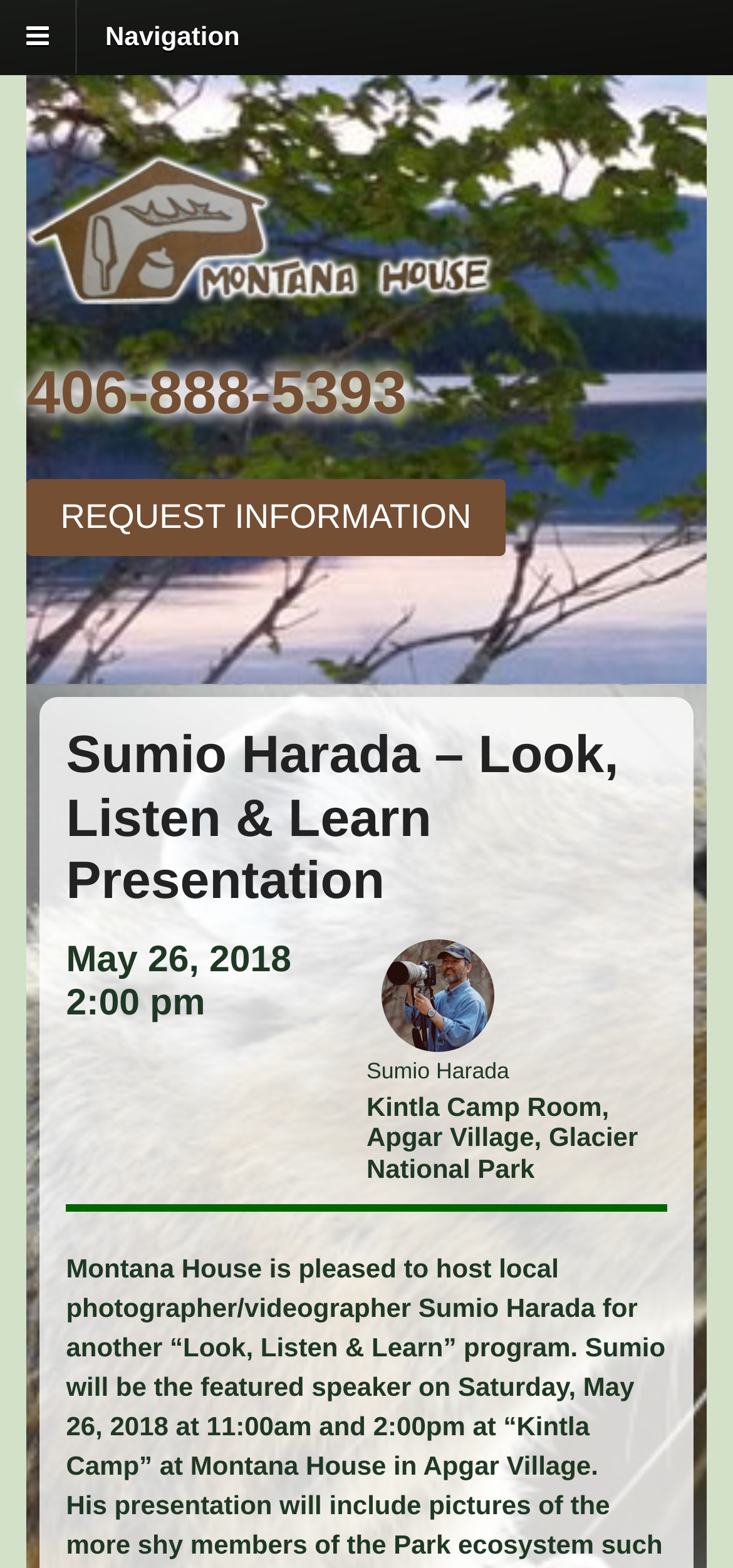What is the event time?
Based on the image, answer the question with a single word or brief phrase.

2:00 pm